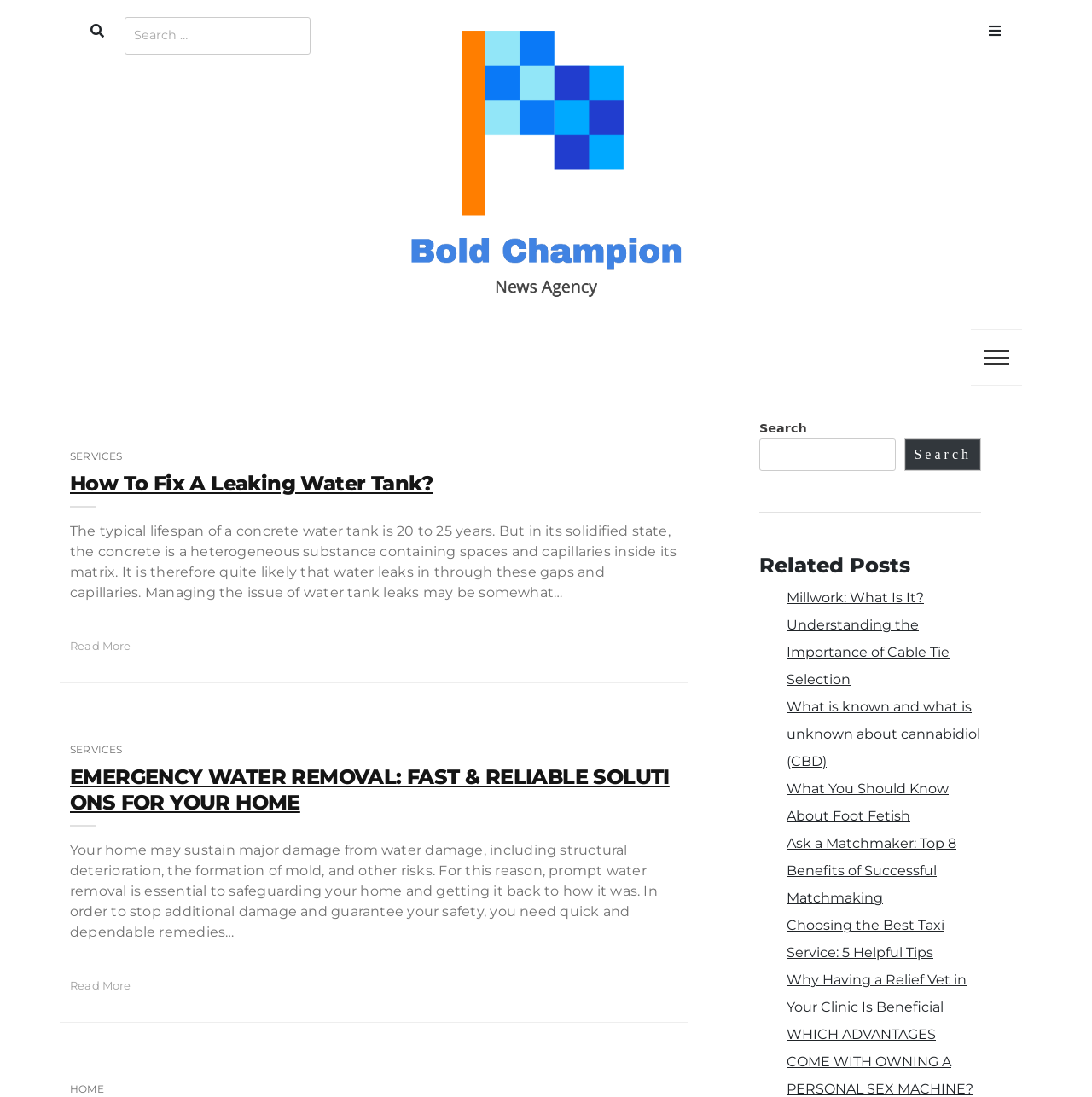What is the category of the related posts?
Refer to the image and give a detailed response to the question.

The category of the related posts can be inferred from the diverse topics of the links under the heading 'Related Posts', which include millwork, cable tie selection, cannabidiol, foot fetish, matchmaking, taxi service, and relief vet.